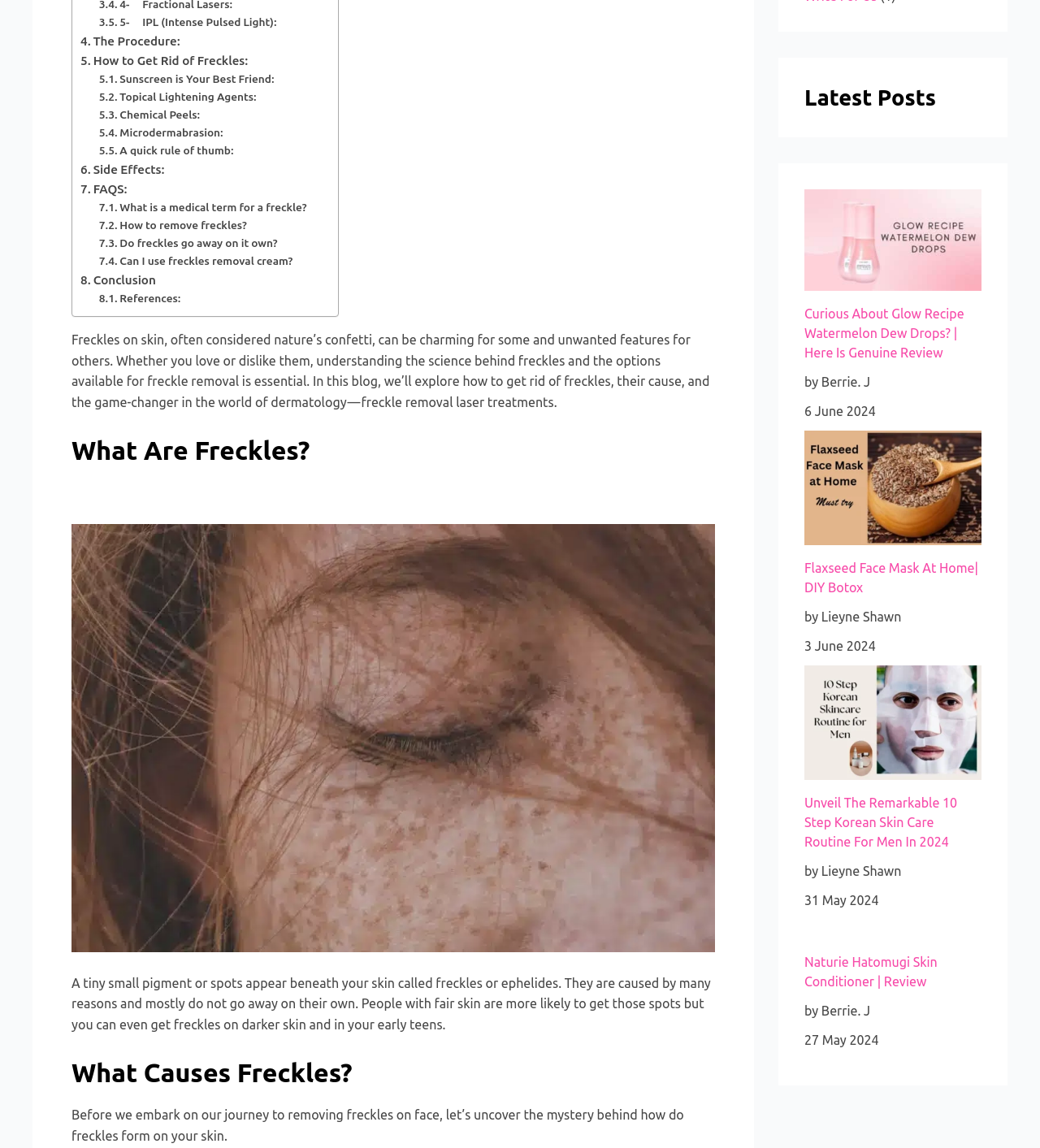Predict the bounding box of the UI element that fits this description: "How to remove freckles?".

[0.095, 0.189, 0.237, 0.205]